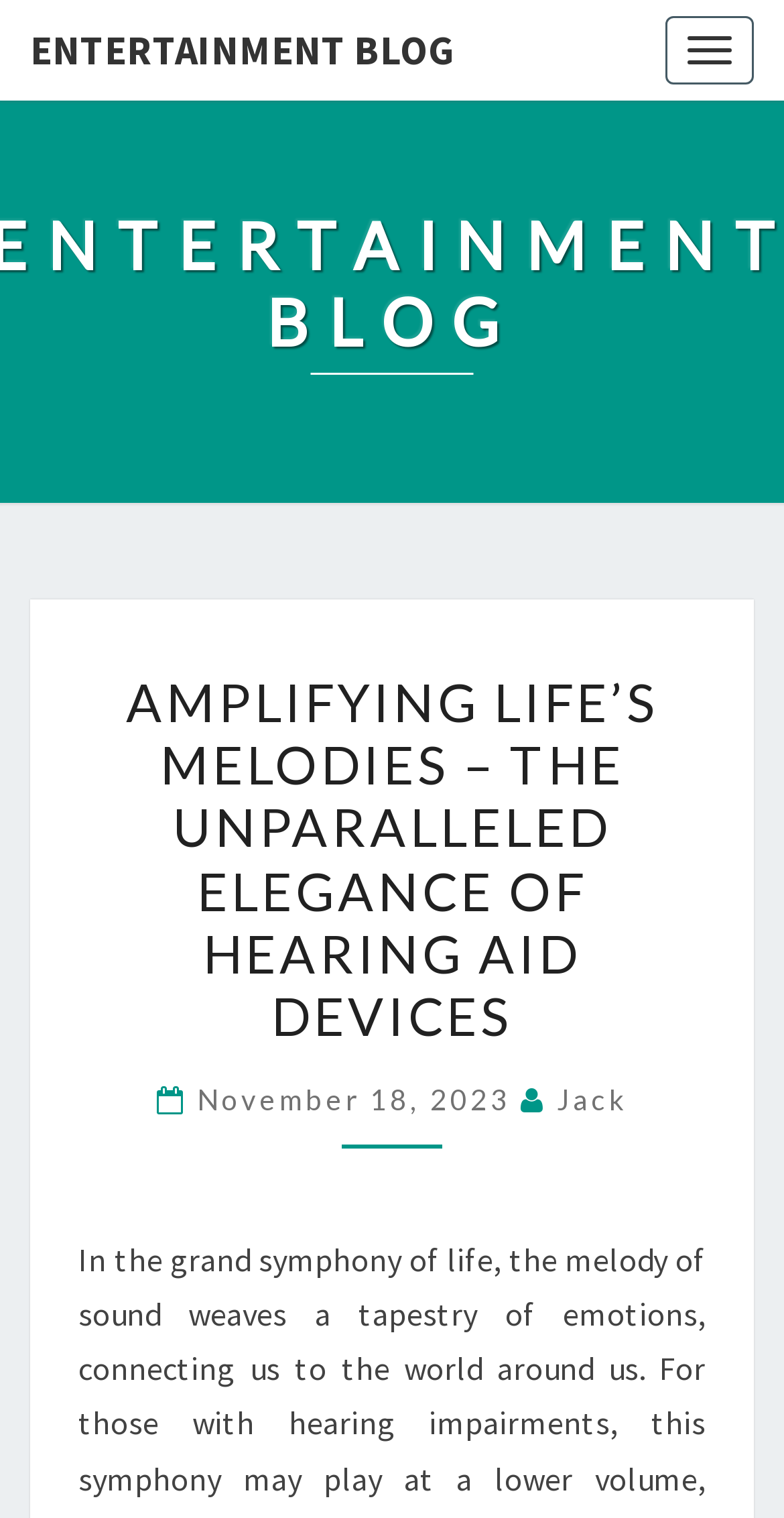Construct a comprehensive caption that outlines the webpage's structure and content.

The webpage is an entertainment blog that focuses on the elegance of hearing aid devices. At the top right corner, there is a button labeled "Toggle navigation". Below it, on the top left side, is a link to the "ENTERTAINMENT BLOG" section. 

The main content area is divided into sections, with a large header that spans almost the entire width of the page, containing the title "AMPLIFYING LIFE’S MELODIES – THE UNPARALLELED ELEGANCE OF HEARING AID DEVICES". Below the title, there is a smaller heading with the same text. 

Further down, there is another heading that displays the date "November 18, 2023" and the author's name "Jack", both of which are clickable links. The date and author information are positioned side by side, with the date on the left and the author's name on the right.